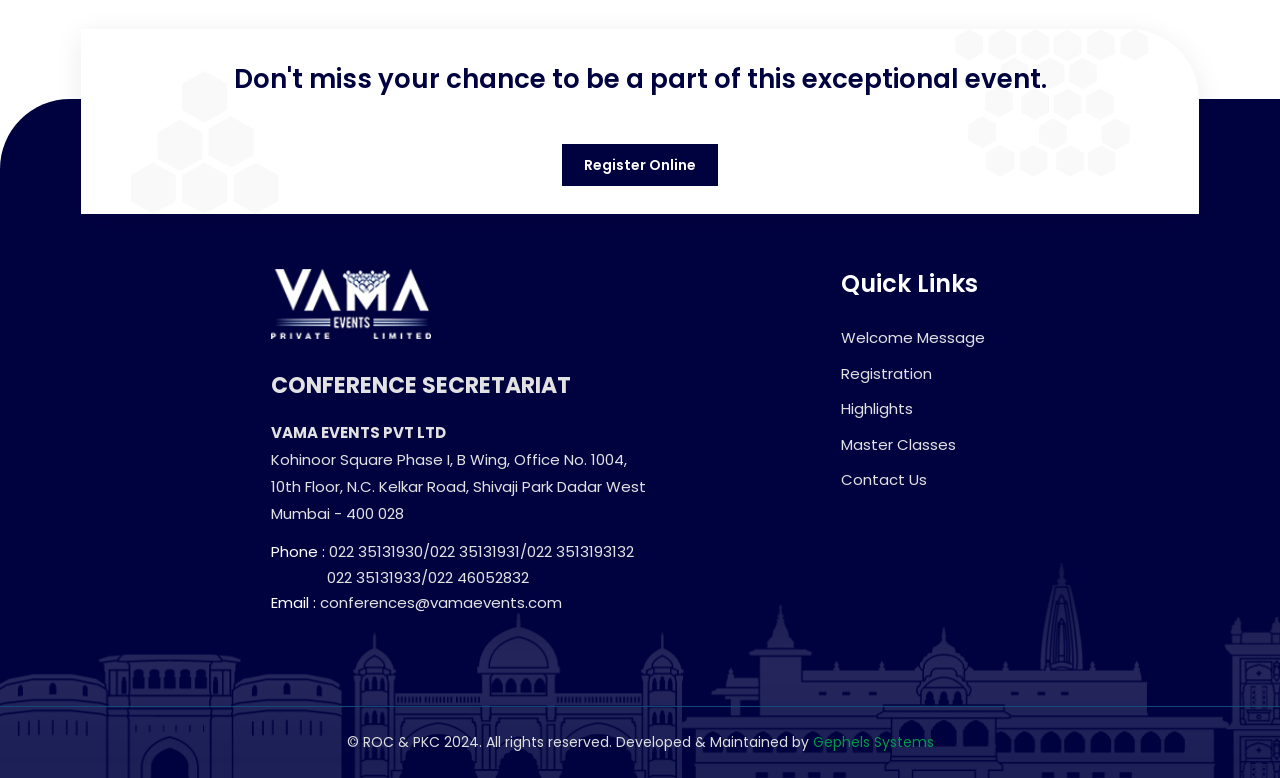Please find the bounding box coordinates of the element that must be clicked to perform the given instruction: "Check the quick links". The coordinates should be four float numbers from 0 to 1, i.e., [left, top, right, bottom].

[0.657, 0.346, 0.937, 0.385]